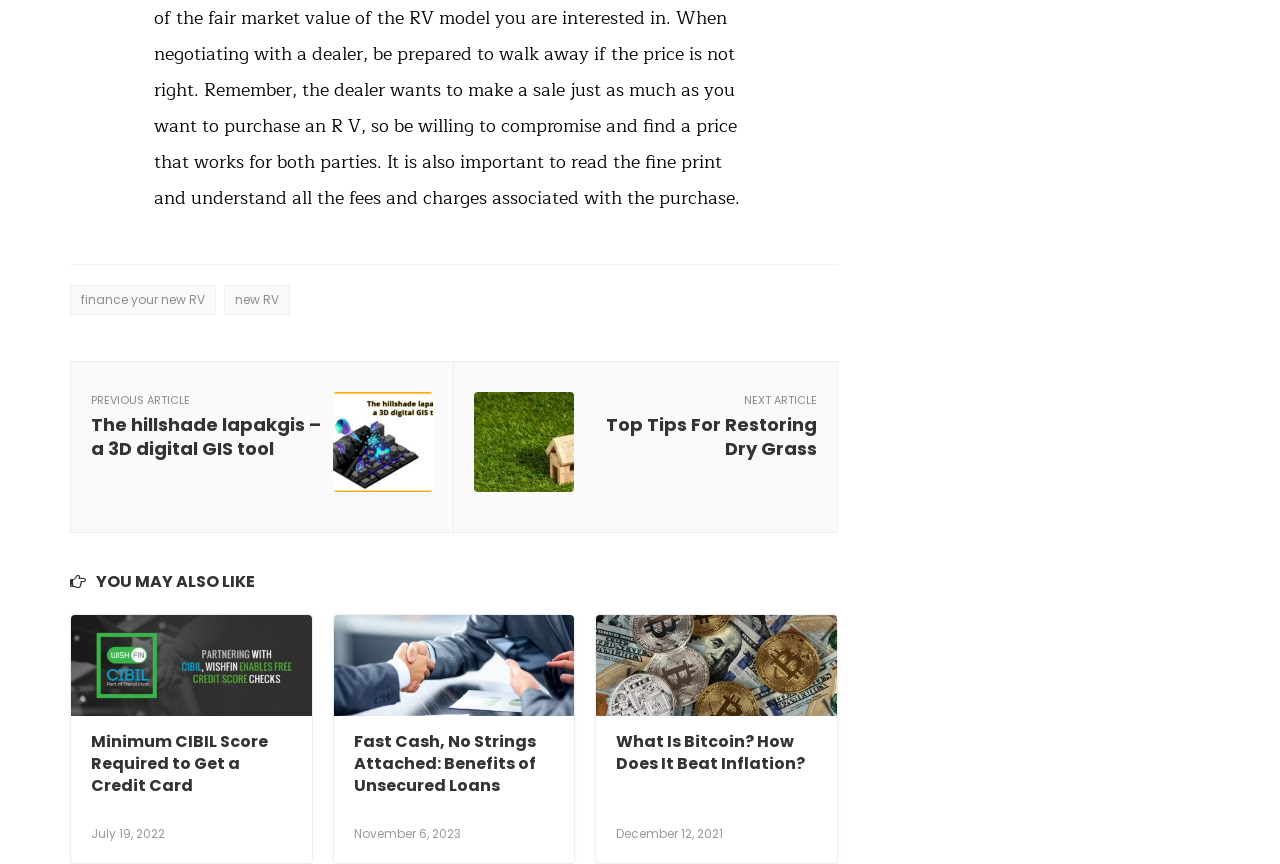What is the topic of the first article?
Using the image as a reference, answer the question with a short word or phrase.

hillshade lapakgis